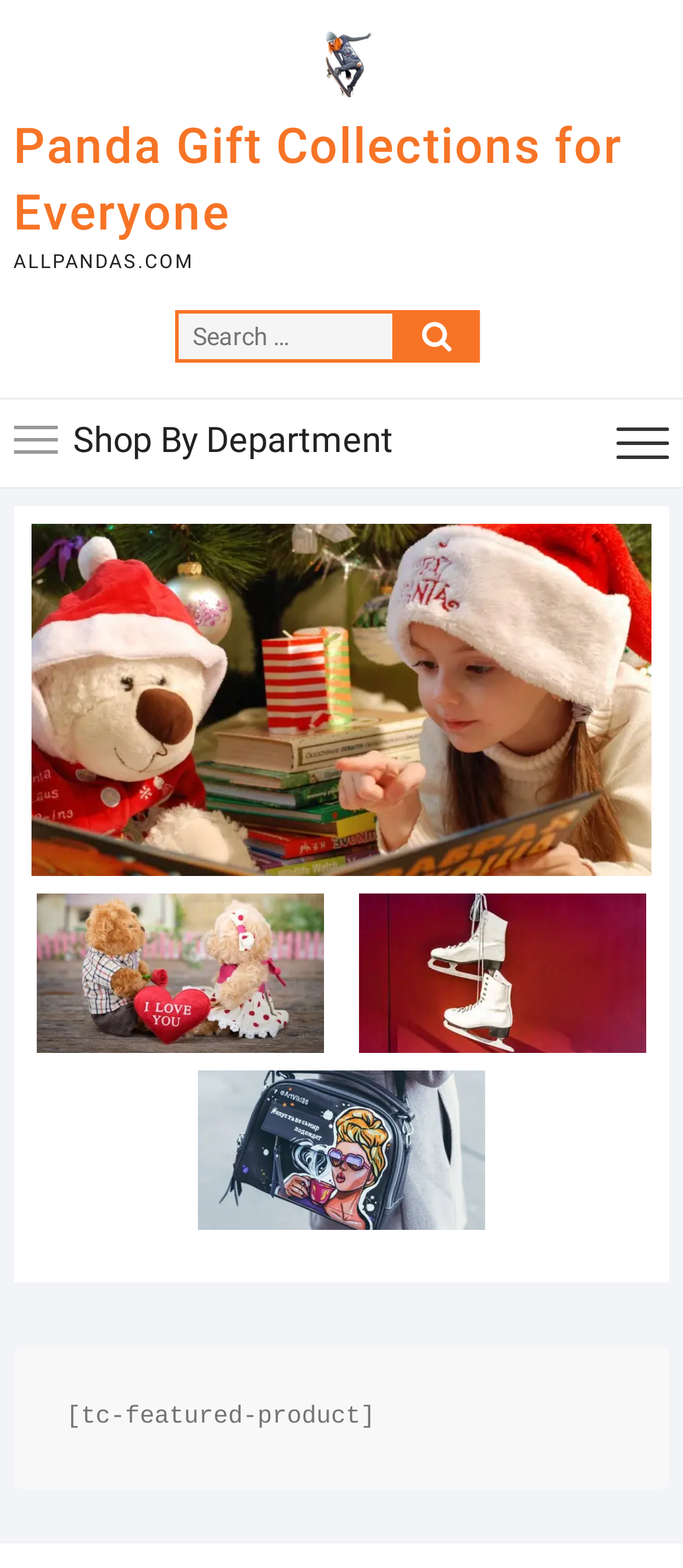Given the element description business French lessons, predict the bounding box coordinates for the UI element in the webpage screenshot. The format should be (top-left x, top-left y, bottom-right x, bottom-right y), and the values should be between 0 and 1.

None